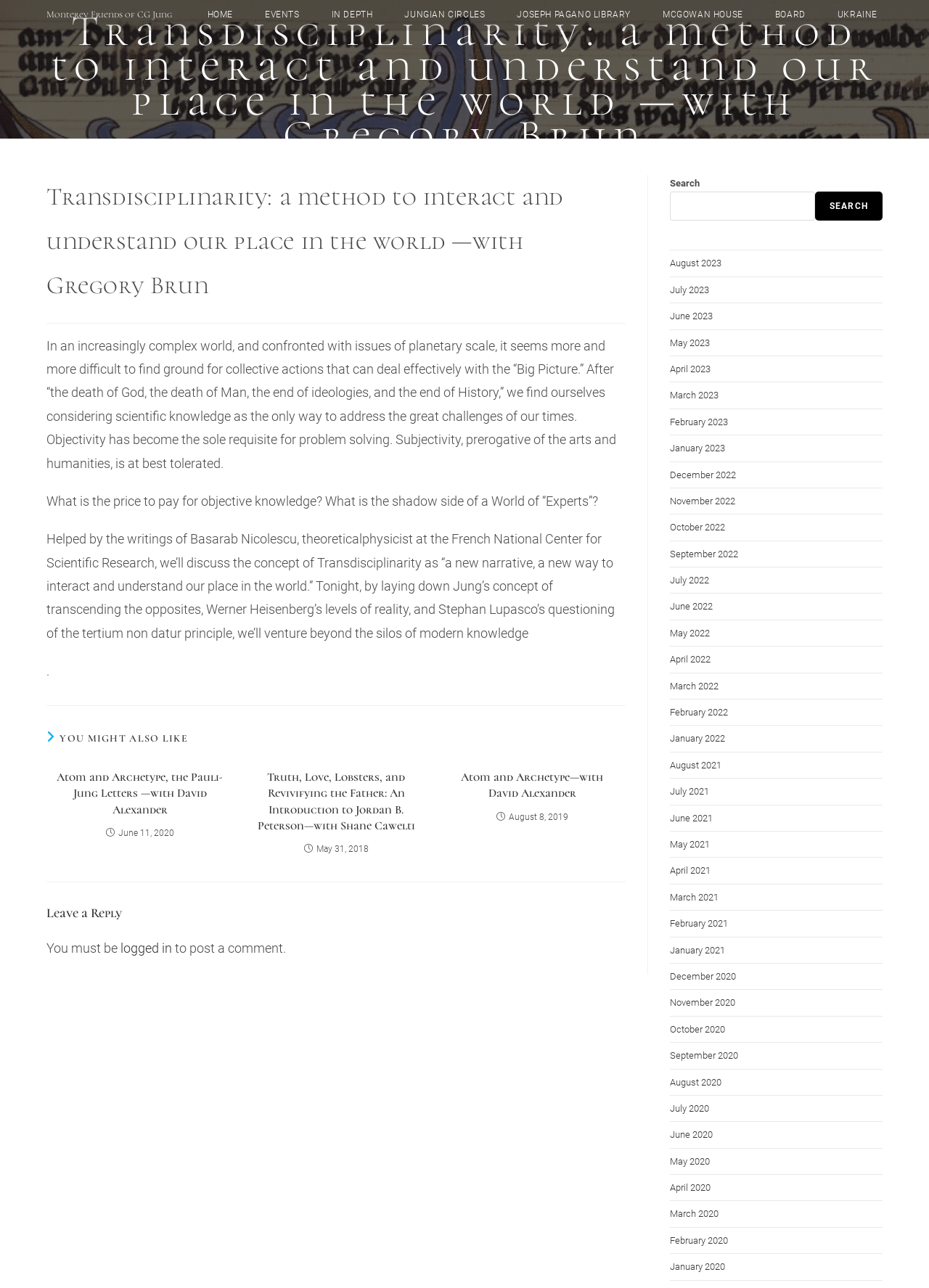Please locate the bounding box coordinates for the element that should be clicked to achieve the following instruction: "Click on the HOME link". Ensure the coordinates are given as four float numbers between 0 and 1, i.e., [left, top, right, bottom].

[0.206, 0.0, 0.268, 0.023]